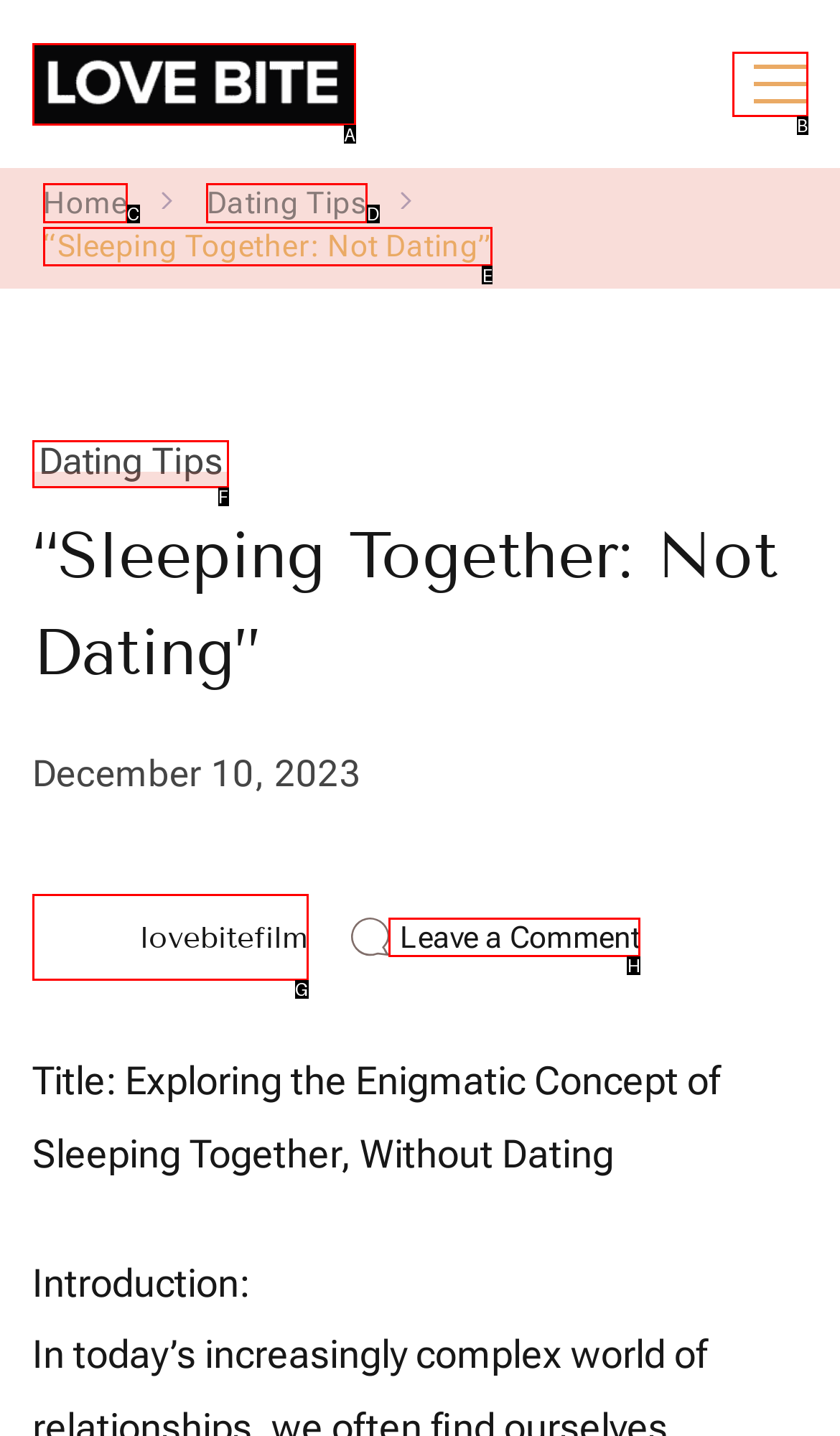Choose the letter that corresponds to the correct button to accomplish the task: Leave a comment on the article
Reply with the letter of the correct selection only.

H